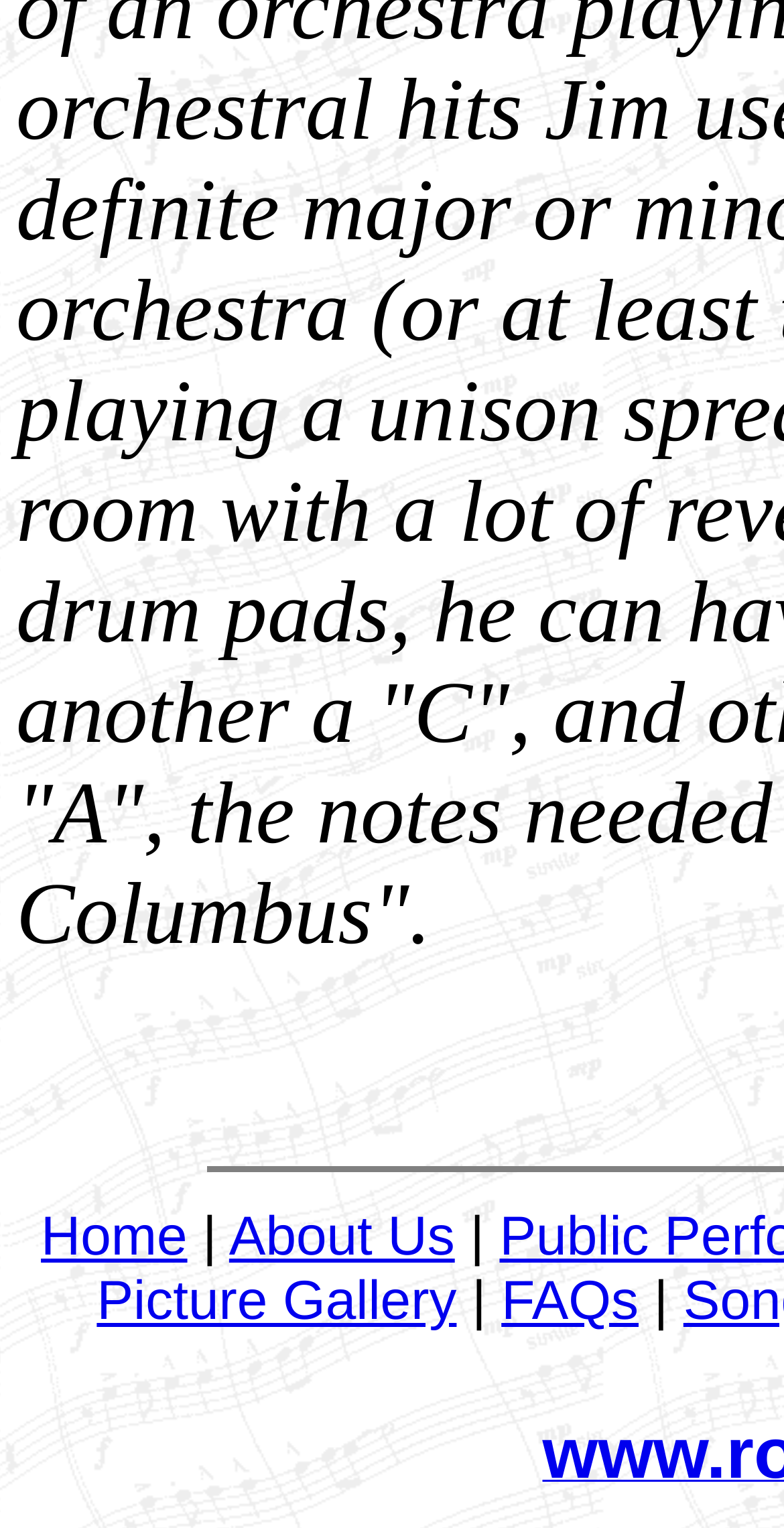Find and provide the bounding box coordinates for the UI element described here: "About Us". The coordinates should be given as four float numbers between 0 and 1: [left, top, right, bottom].

[0.292, 0.788, 0.58, 0.829]